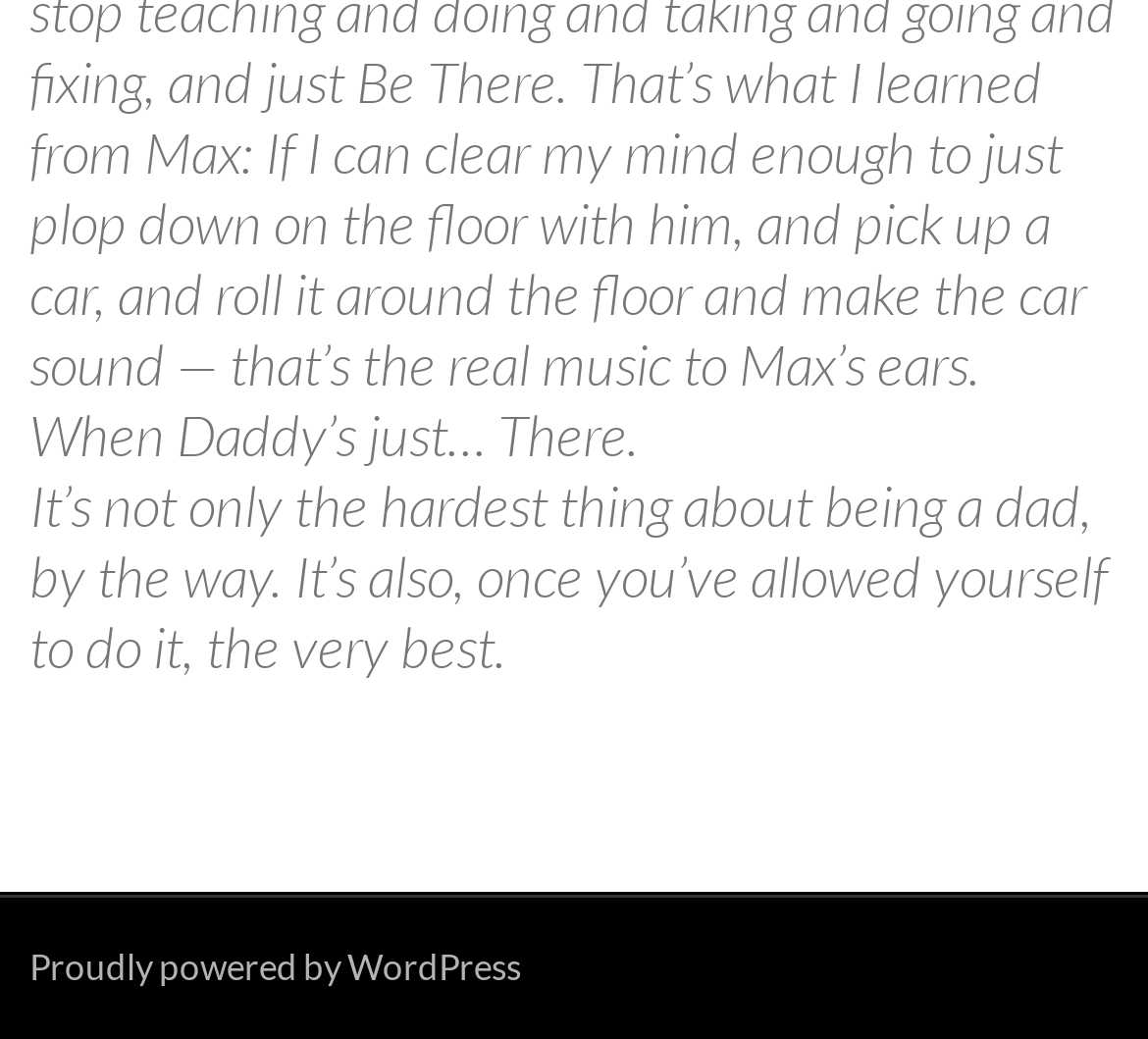Provide the bounding box coordinates of the UI element that matches the description: "Proudly powered by WordPress".

[0.026, 0.909, 0.454, 0.952]